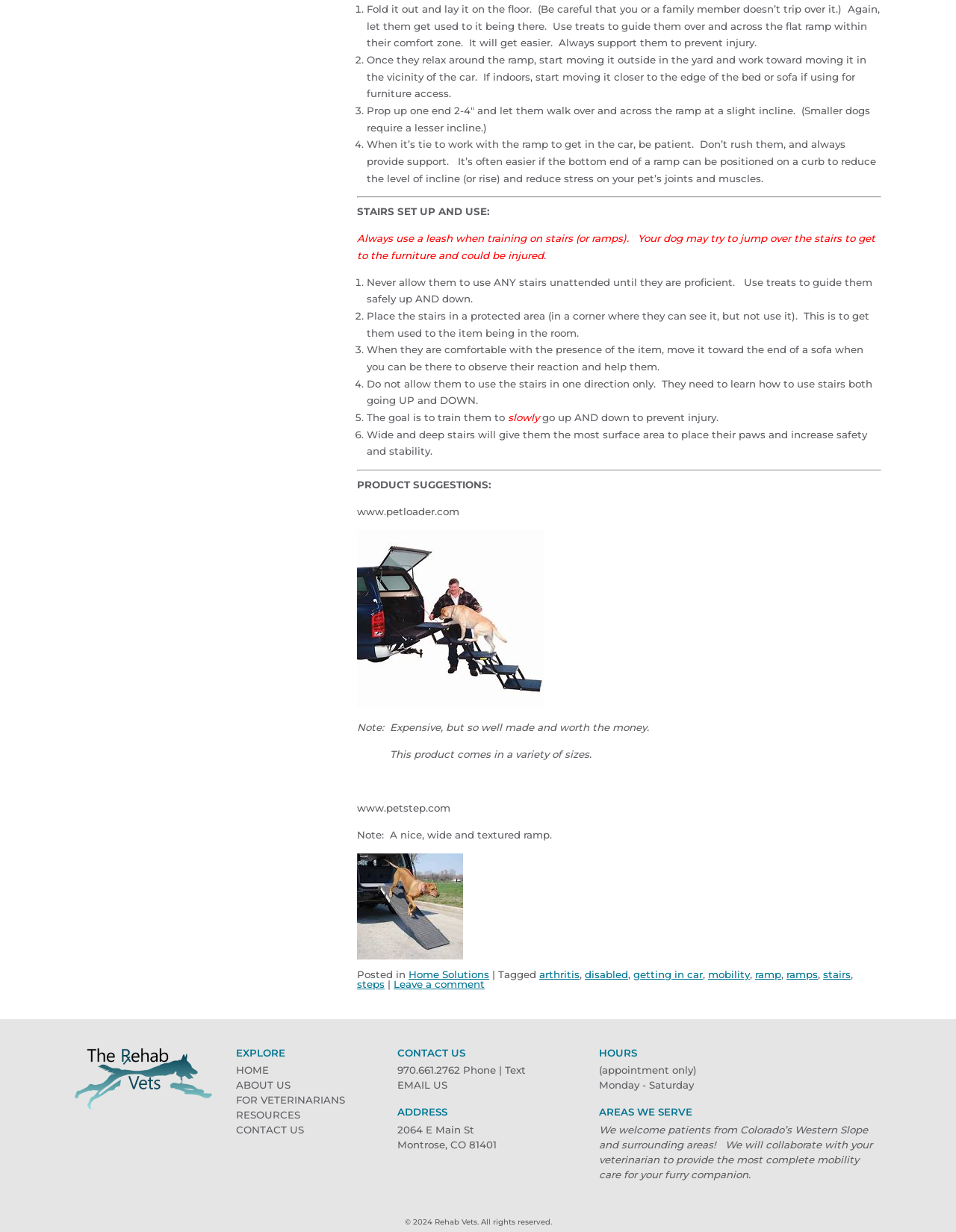What is the address of Rehab Vets?
Provide an in-depth and detailed answer to the question.

The address of Rehab Vets is mentioned in the footer section of the webpage, which is 2064 E Main St, Montrose, CO 81401.